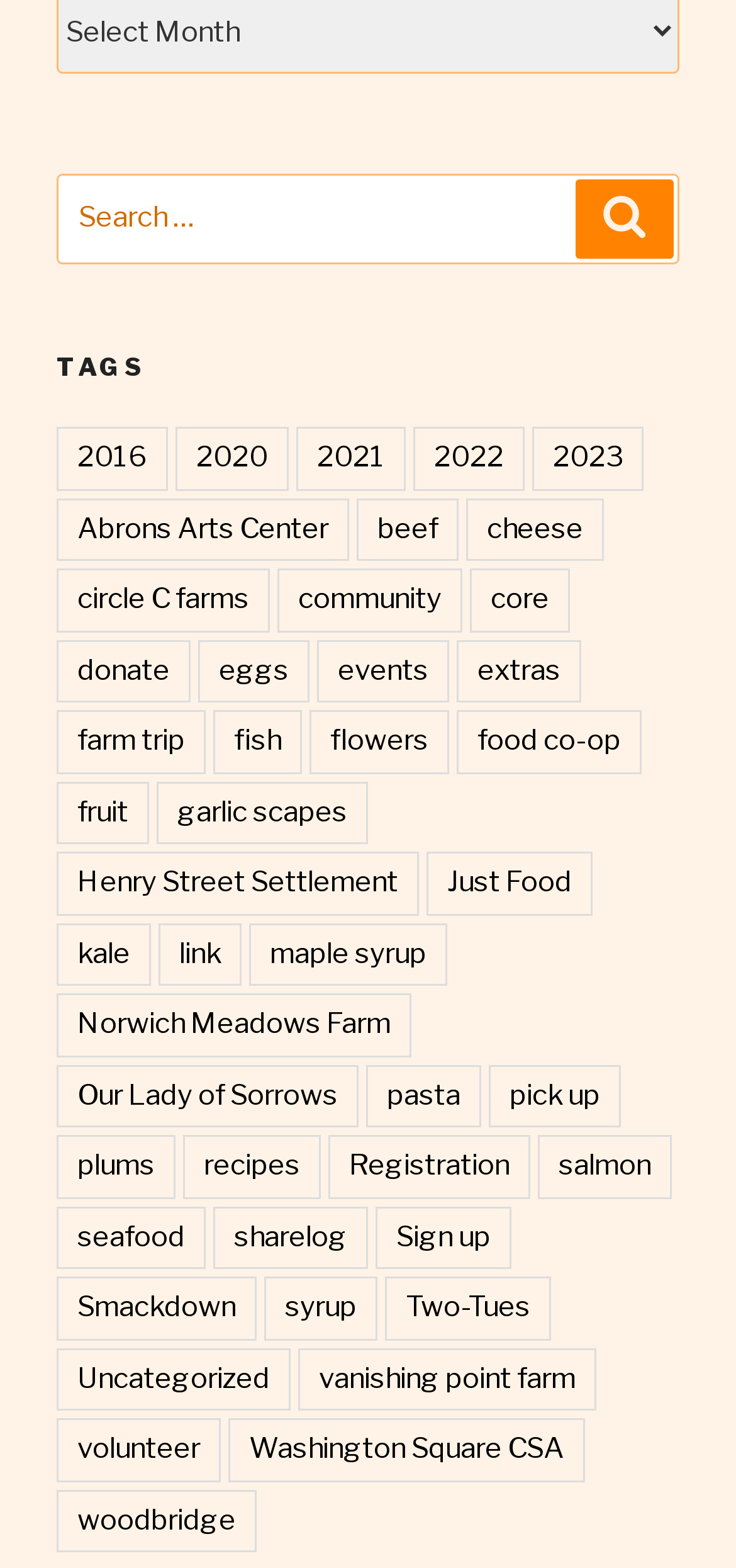Based on the image, provide a detailed and complete answer to the question: 
What is the purpose of the search box?

The search box is located at the top of the webpage, and it has a label 'Search for:' next to it. Below the search box, there are many links with different tags, suggesting that the search box is used to search for specific tags.